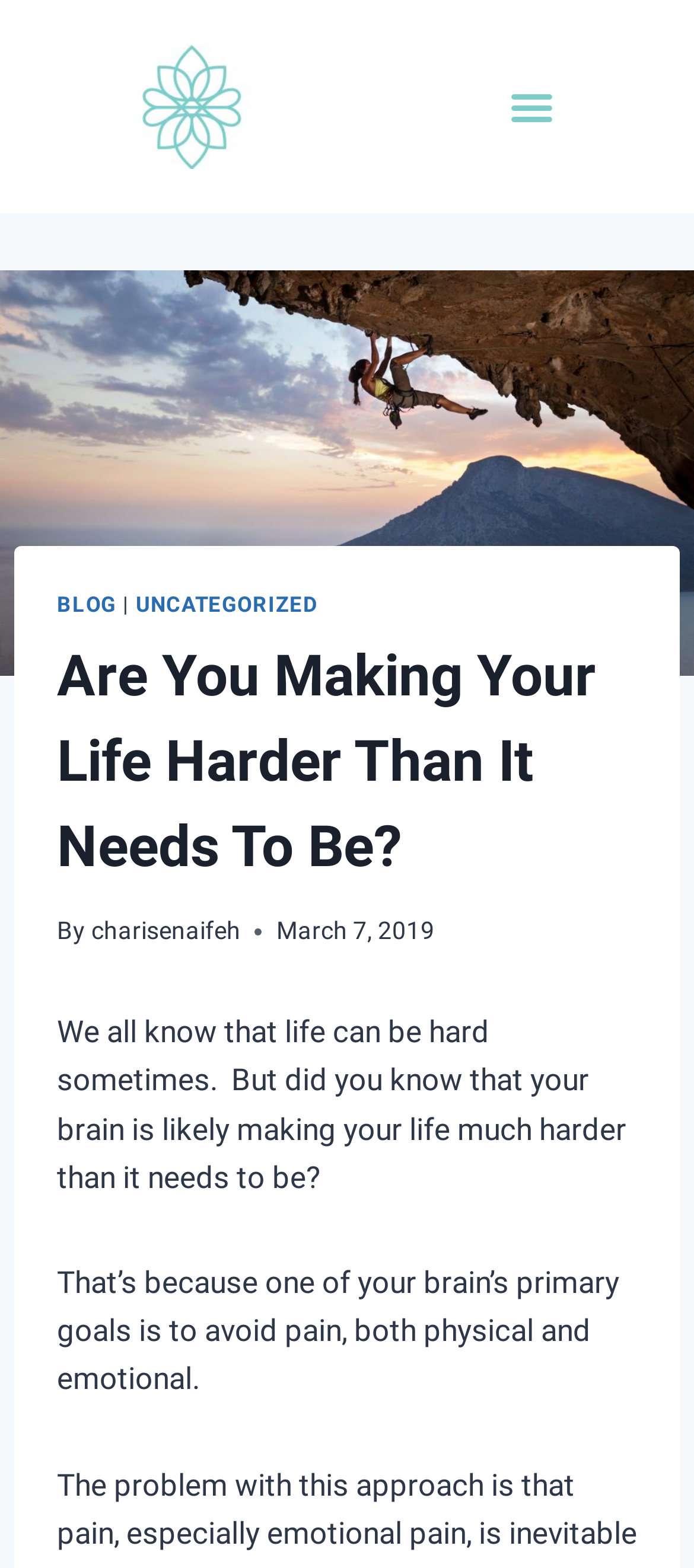Respond to the following question using a concise word or phrase: 
Who is the author of the article?

charisenaifeh